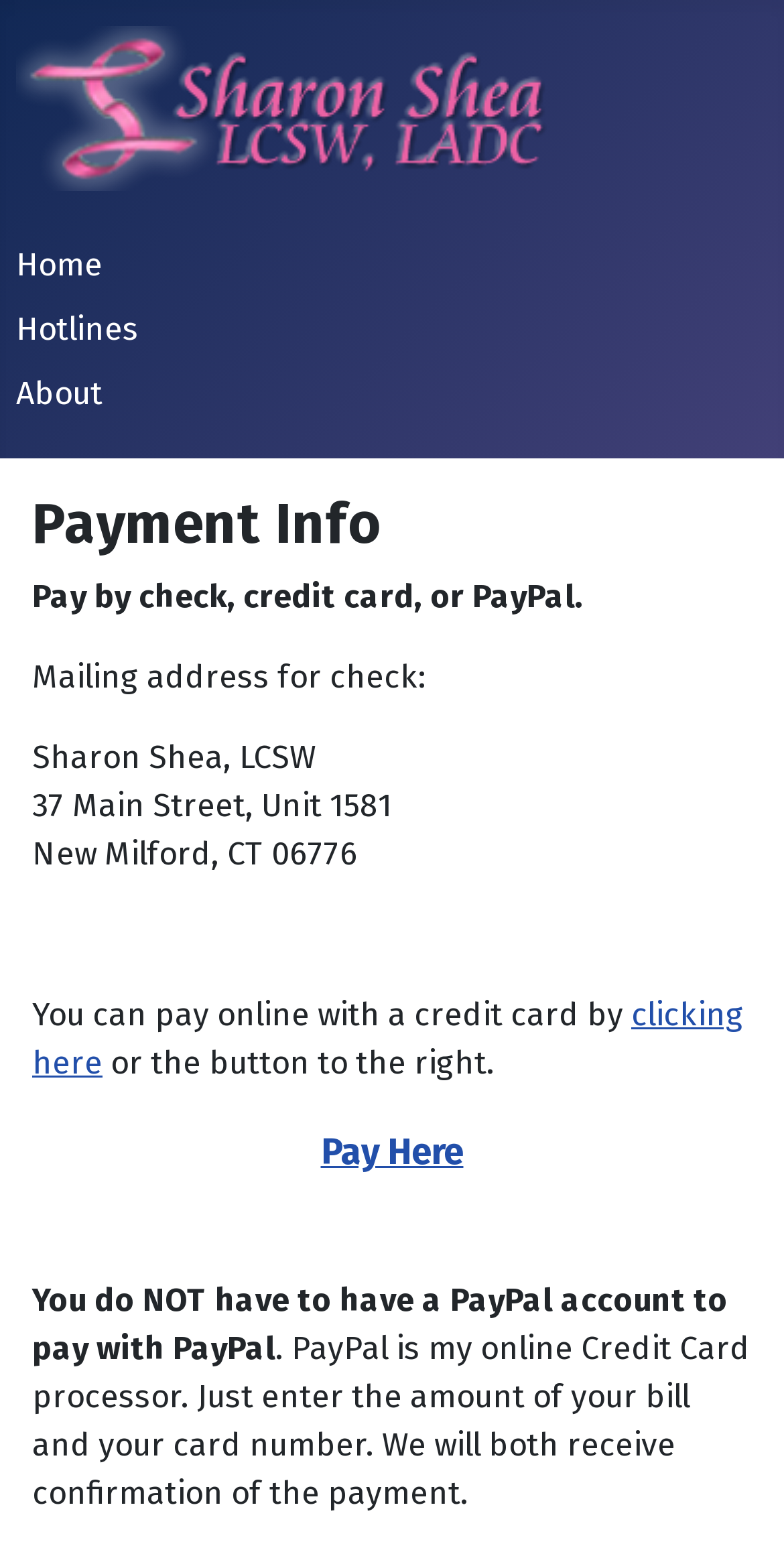Offer a thorough description of the webpage.

The webpage is about payment information for therapy/counseling services provided by Sharon Shea. At the top, there is a logo or image of Sharon Shea, accompanied by a link with her name. Below the logo, there are three links: "Home", "Hotlines", and "About", aligned horizontally.

The main content of the page is divided into two sections. The first section, headed by "Payment Info", provides information on payment methods. It states that payments can be made by check, credit card, or PayPal. The mailing address for checks is provided, along with the therapist's name and address.

The second section, headed by "Pay Here", offers an online payment option. There is a link to pay online with a credit card, accompanied by a brief instruction. To the right of this link, there is a "Pay Here" button. Below this section, there is a note explaining that a PayPal account is not required to make a payment, and that PayPal is used as an online credit card processor.

Throughout the page, there are several blocks of text providing detailed information on payment methods and procedures.